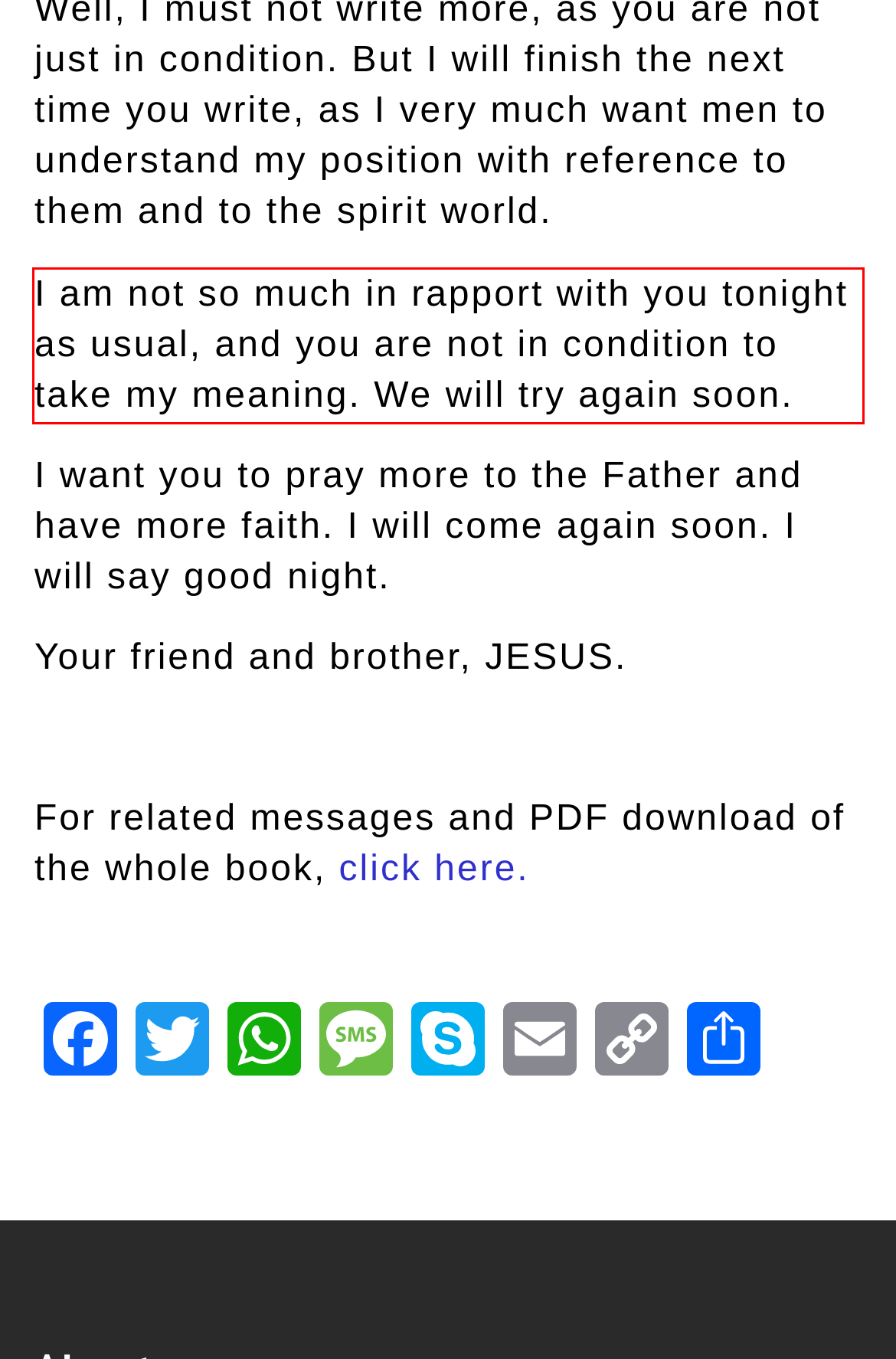Given a screenshot of a webpage, locate the red bounding box and extract the text it encloses.

I am not so much in rapport with you tonight as usual, and you are not in condition to take my meaning. We will try again soon.